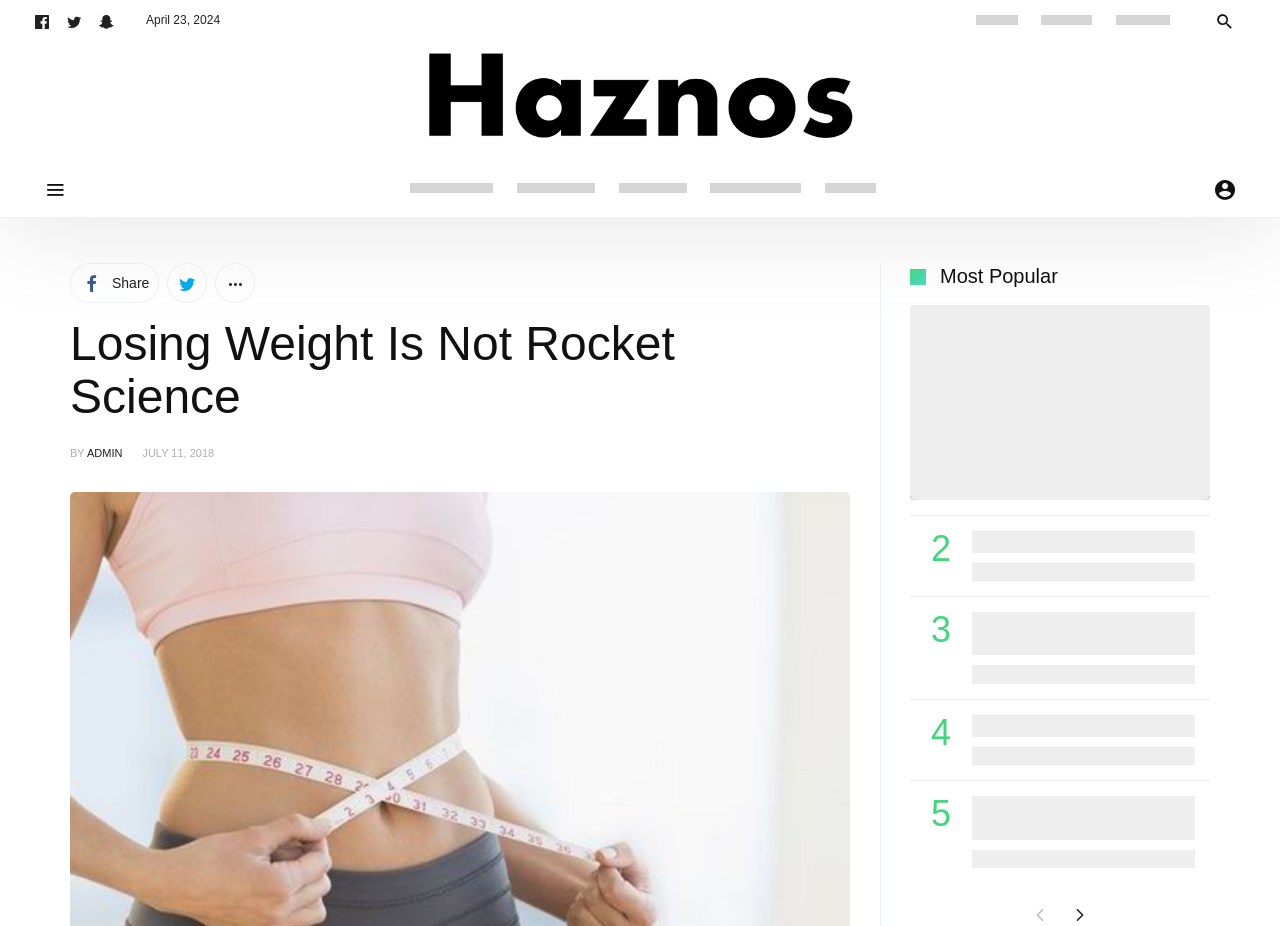Determine the bounding box coordinates of the clickable element necessary to fulfill the instruction: "Check the Most Popular section". Provide the coordinates as four float numbers within the 0 to 1 range, i.e., [left, top, right, bottom].

[0.734, 0.284, 0.826, 0.313]